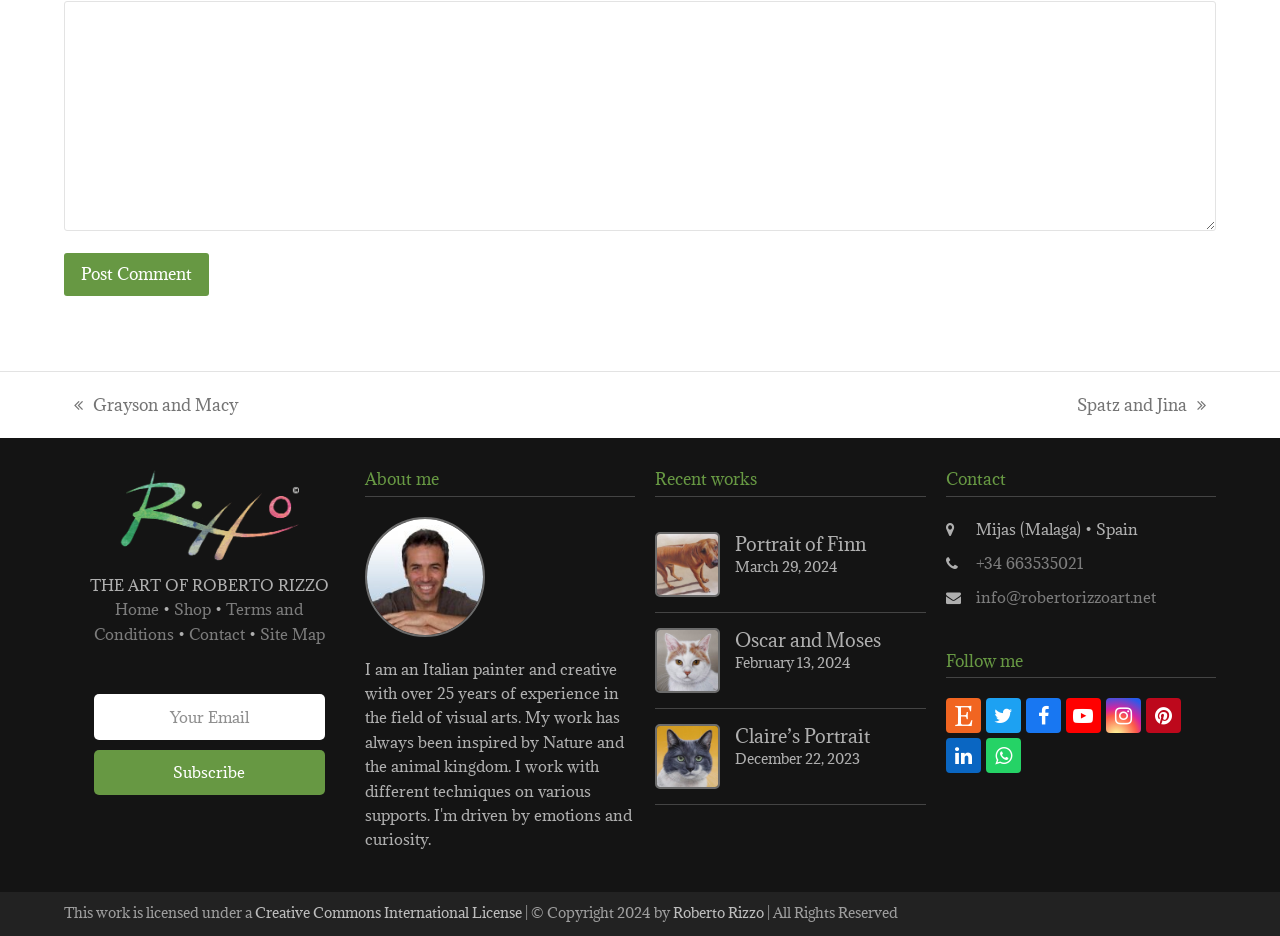Bounding box coordinates should be in the format (top-left x, top-left y, bottom-right x, bottom-right y) and all values should be floating point numbers between 0 and 1. Determine the bounding box coordinate for the UI element described as: Oscar and MosesFebruary 13, 2024

[0.512, 0.671, 0.723, 0.74]